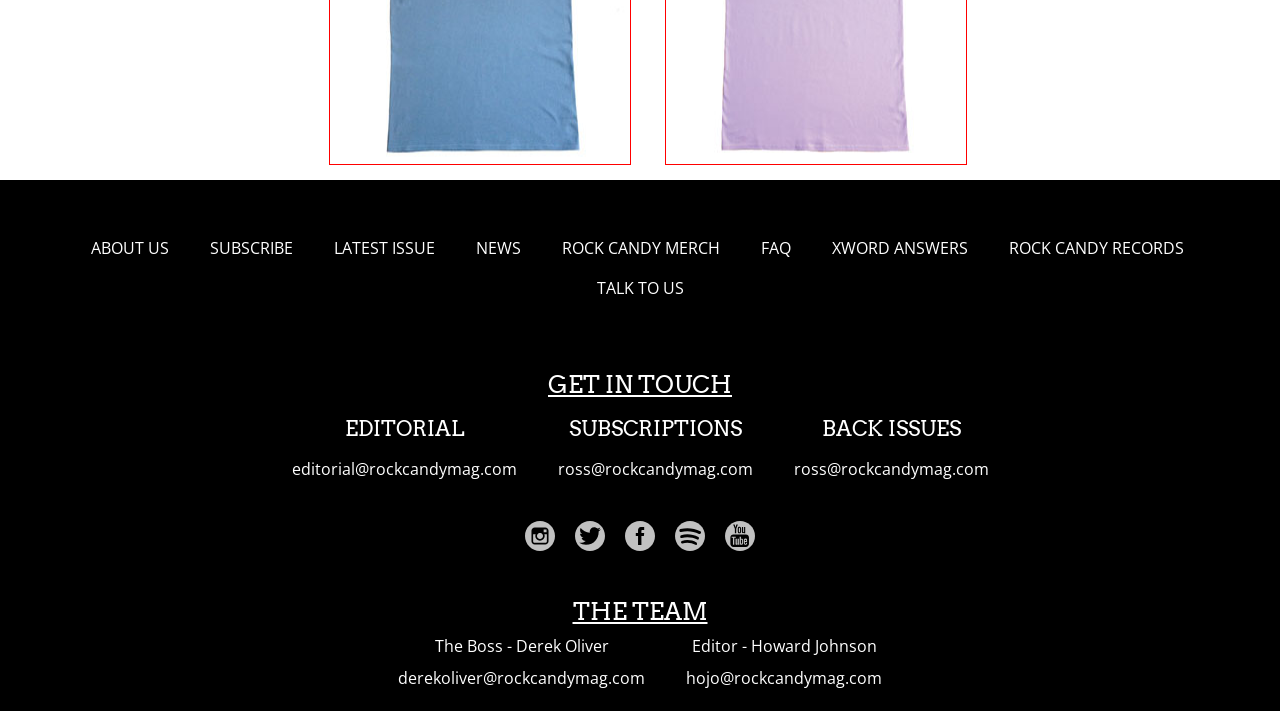Answer the following query concisely with a single word or phrase:
How can I contact the editorial team?

editorial@rockcandymag.com